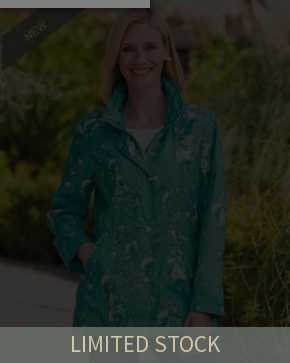What is the status of the jacket's availability?
Use the information from the image to give a detailed answer to the question.

The caption highlights that the jacket is in 'LIMITED STOCK', which suggests that the availability of the jacket is limited and interested buyers should act quickly.